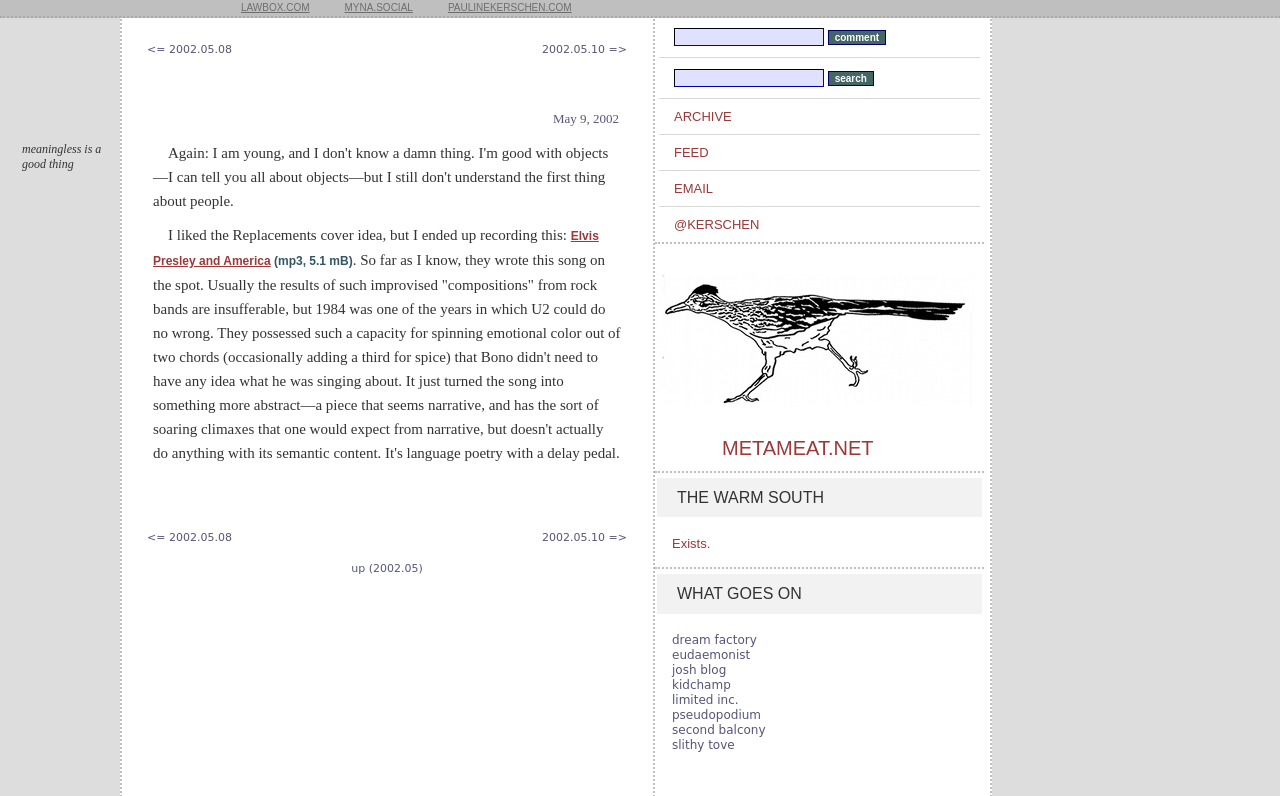Find the bounding box coordinates for the element that must be clicked to complete the instruction: "search for something". The coordinates should be four float numbers between 0 and 1, indicated as [left, top, right, bottom].

[0.647, 0.089, 0.683, 0.108]